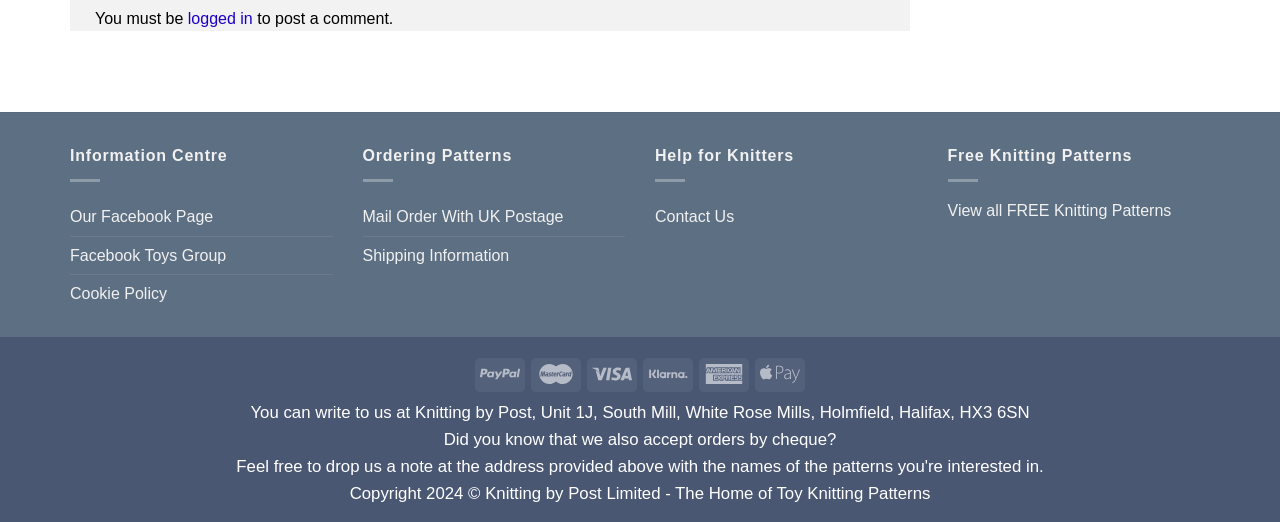Answer the question in a single word or phrase:
What is the name of the company?

Knitting by Post Limited